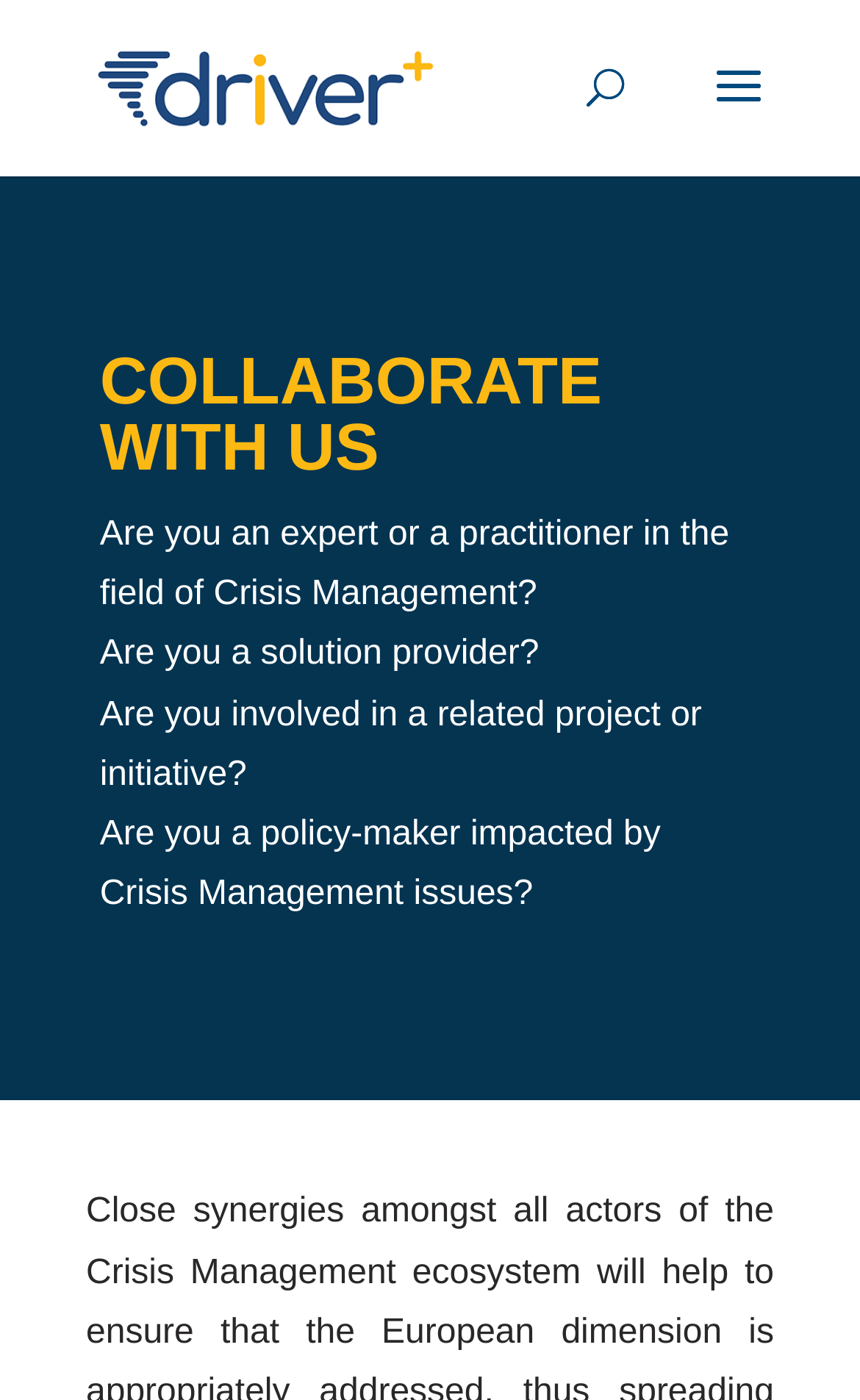Please reply with a single word or brief phrase to the question: 
What is the purpose of the search bar?

To search